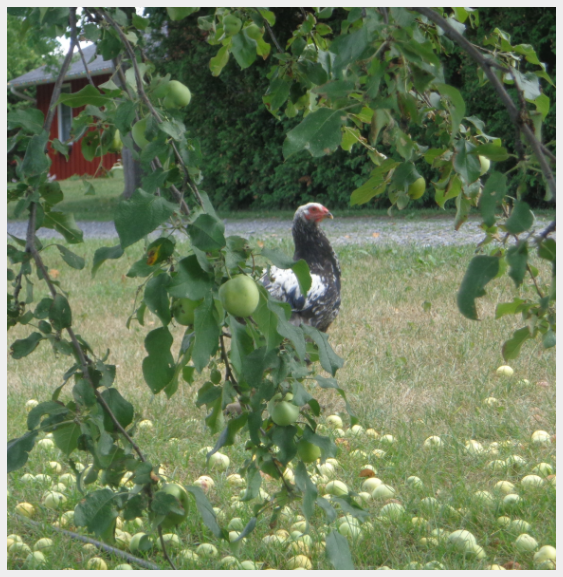Generate an elaborate caption for the image.

In this serene country scene, a charming black and white duck stands prominently on a grassy patch, surrounded by fallen apples. The duck is partially framed by a leafy apple tree, its vibrant green fruit peeking through the branches. In the background, a rustic red structure hints at a cozy farm setting, completing the picturesque rural ambiance. The image captures a moment of tranquility, highlighting nature's beauty and the simple joys of farm life.